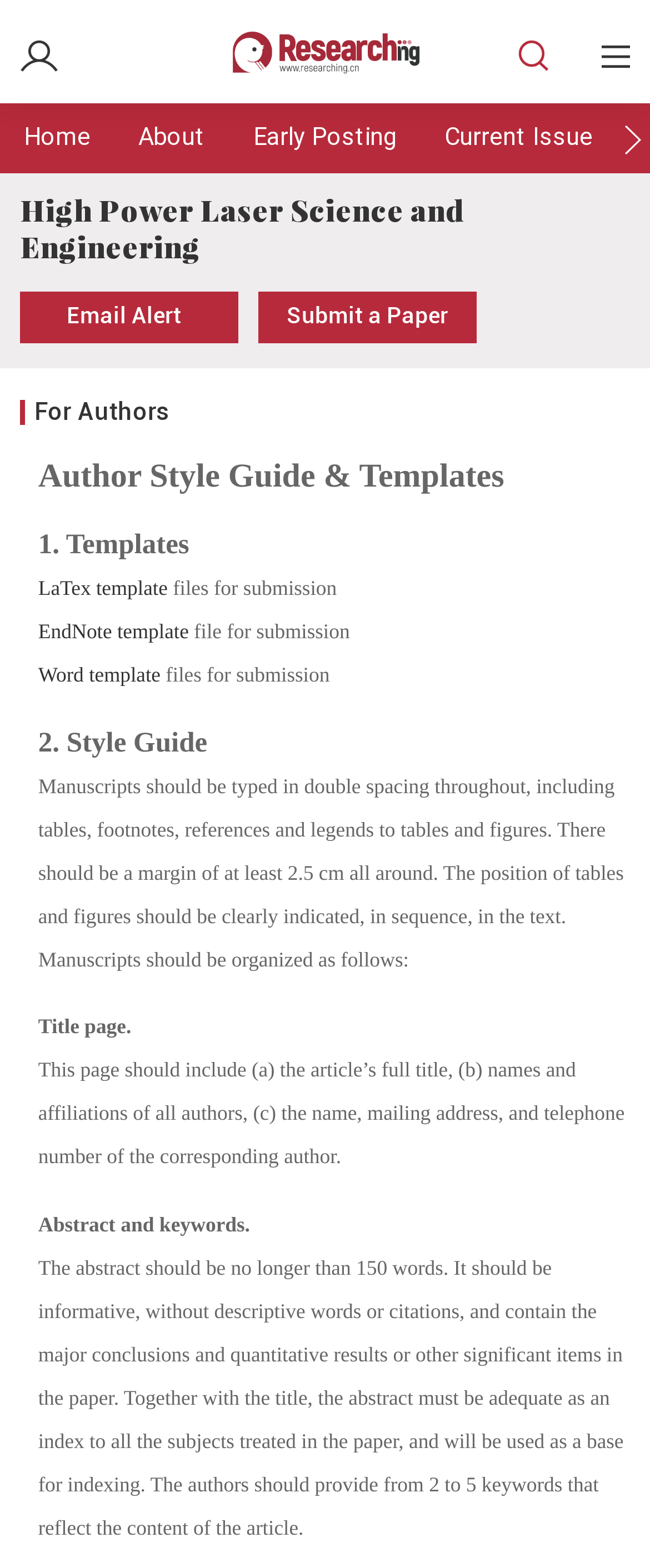Illustrate the webpage with a detailed description.

The webpage appears to be a journal or publication website, with a focus on High Power Laser Science and Engineering. At the top, there are several links, including "Home", "About", "Early Posting", and "Current Issue", which are positioned horizontally across the page. Below these links, there is a prominent title "High Power Laser Science and Engineering" in a larger font size.

On the left side of the page, there are several links and images, including an image with an unclear description, a link to "Email Alert", and a link to "For Authors". Below these elements, there is a heading "Author Style Guide & Templates" followed by a series of links and text describing templates for submission, including LaTeX, EndNote, and Word templates.

The main content of the page is divided into two sections: "1. Templates" and "2. Style Guide". The "Templates" section provides links to download templates for submission, along with brief descriptions. The "Style Guide" section provides detailed guidelines for manuscript preparation, including formatting, organization, and content requirements. The guidelines are presented in a clear and concise manner, with headings and paragraphs that outline the specific requirements for different sections of the manuscript, such as the title page, abstract, and keywords.

Throughout the page, there are several images, but their descriptions are not provided. The overall layout of the page is organized and easy to navigate, with clear headings and concise text that provide useful information for authors submitting papers to the journal.